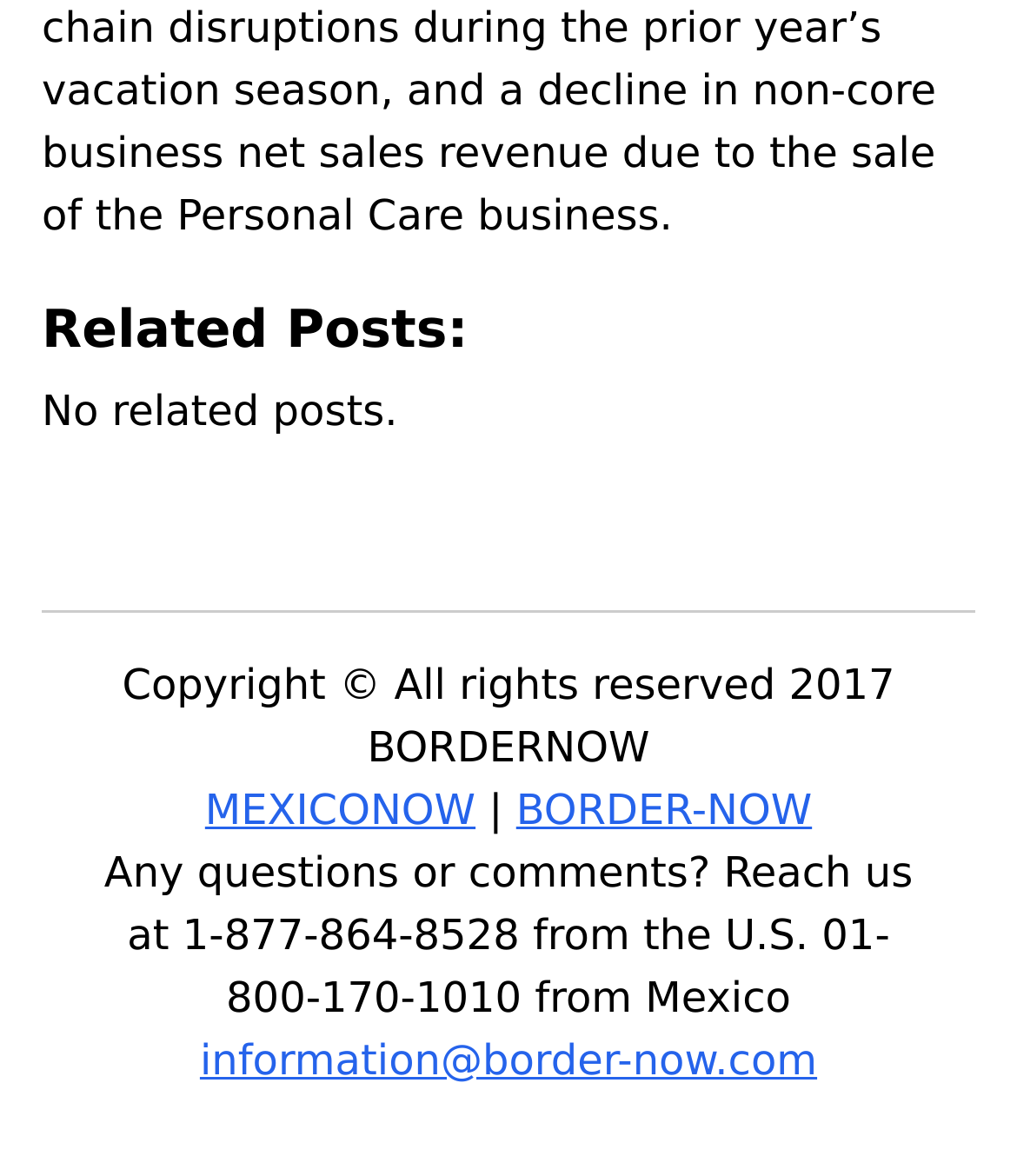Use a single word or phrase to answer the question: 
How many links are in the footer section?

3